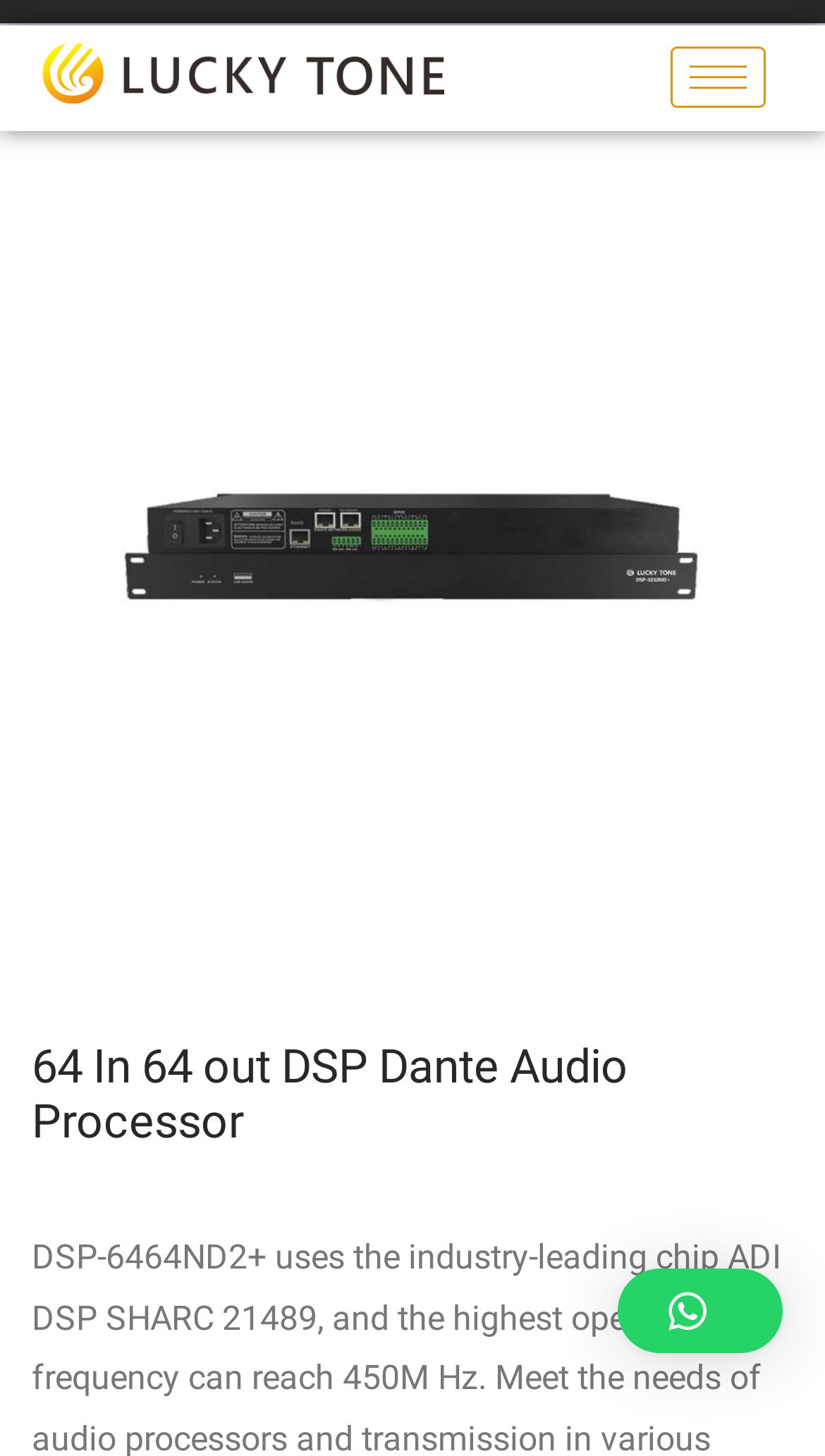What is the purpose of the button with a UE900 symbol?
Look at the image and respond with a one-word or short-phrase answer.

unknown